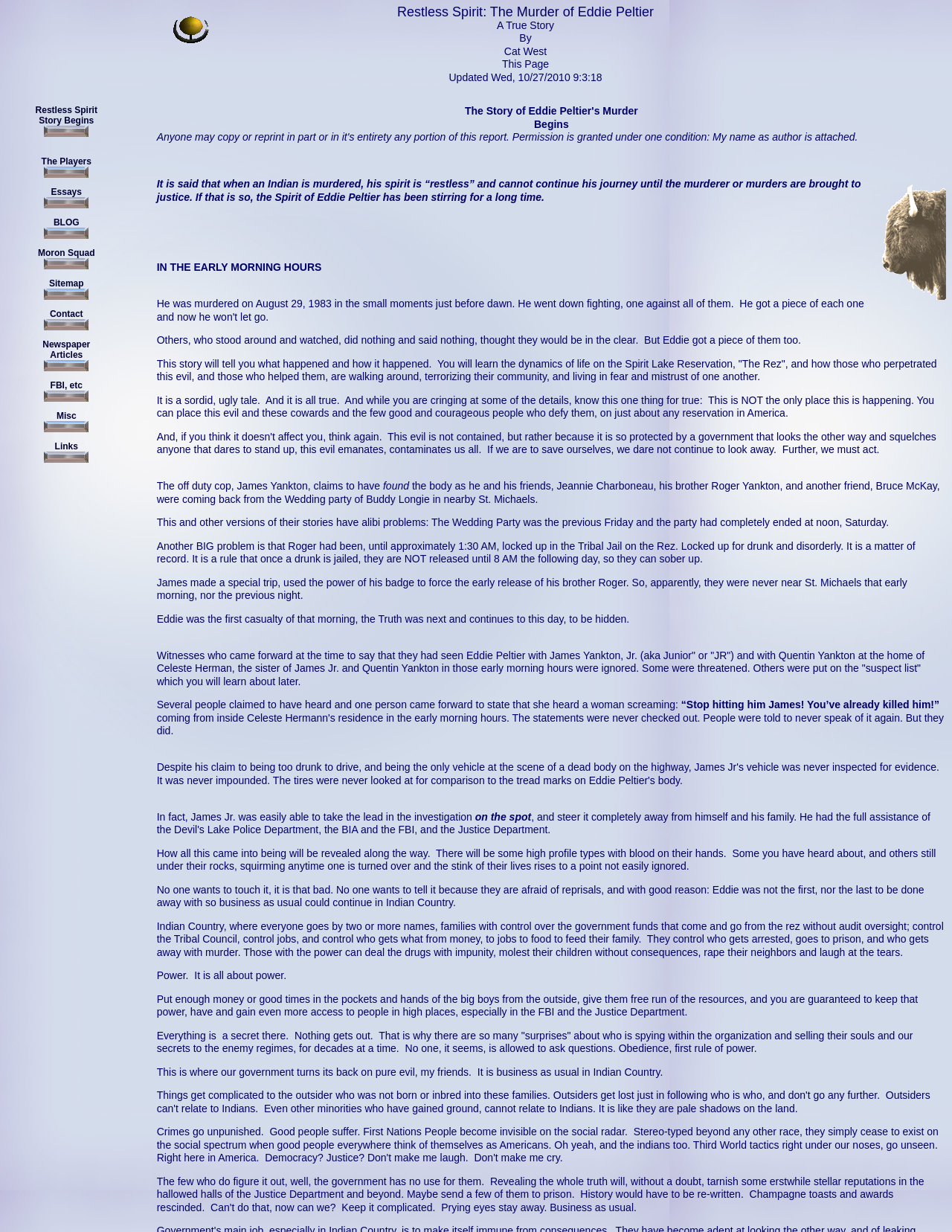Give the bounding box coordinates for this UI element: "parent_node: The Players". The coordinates should be four float numbers between 0 and 1, arranged as [left, top, right, bottom].

[0.046, 0.138, 0.093, 0.146]